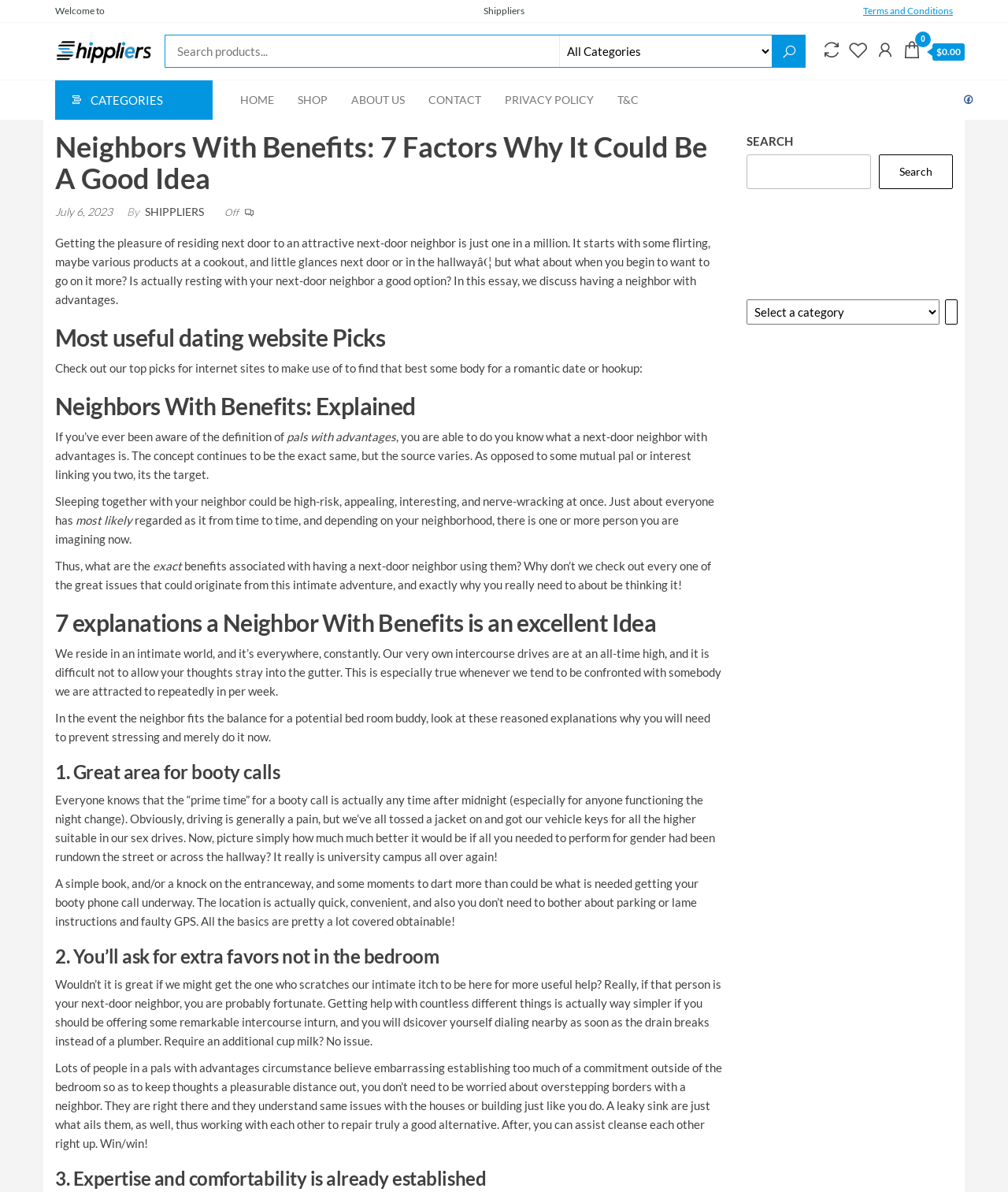Explain the webpage's layout and main content in detail.

The webpage is about an article titled "Neighbors With Benefits: 7 Factors Why It Could Be A Good Idea" on a website called Shippliers. At the top of the page, there is a navigation bar with links to "Terms and Conditions", "Shippliers", and a search bar. Below the navigation bar, there is a header section with a logo and a link to "Shippliers" again.

On the left side of the page, there is a sidebar with links to various categories, including "HOME", "SHOP", "ABOUT US", "CONTACT", "PRIVACY POLICY", and "T&C". There are also social media links, including Facebook.

The main content of the page is an article that discusses the idea of having a neighbor with benefits. The article is divided into sections, each with a heading. The sections include "Most useful dating website Picks", "Neighbors With Benefits: Explained", and "7 explanations a Neighbor With Benefits is an excellent Idea". The article also includes several paragraphs of text that discuss the benefits of having a neighbor with benefits, including the convenience of having a booty call nearby and being able to ask for extra favors outside of the bedroom.

Throughout the article, there are several headings and subheadings that break up the content and provide a clear structure. The text is written in a conversational tone and includes some humorous remarks. There are no images on the page, but there are several icons, including a Facebook icon and several other social media icons.

At the bottom of the page, there is a complementary section with a search bar and a link to select a category. There is also a button to go to a category.